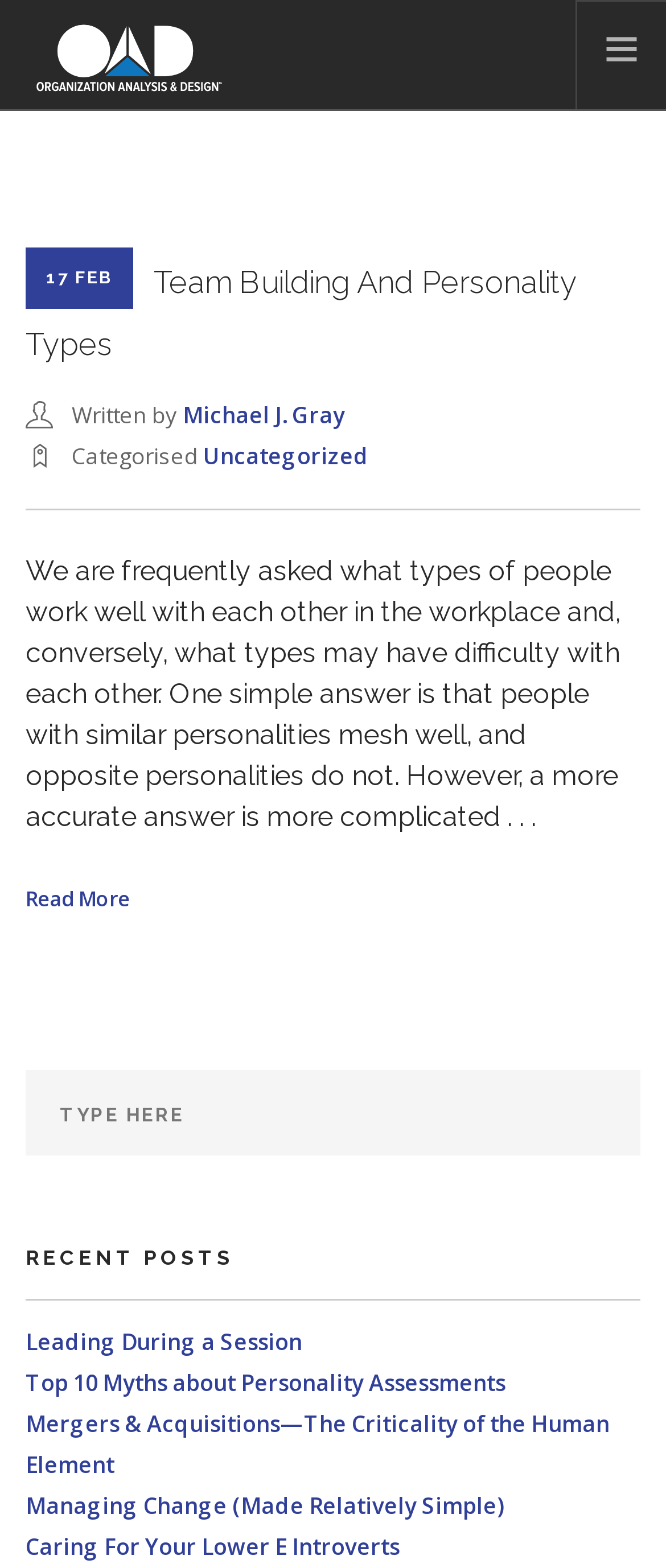Using the description: "Managing Change (Made Relatively Simple)", determine the UI element's bounding box coordinates. Ensure the coordinates are in the format of four float numbers between 0 and 1, i.e., [left, top, right, bottom].

[0.038, 0.95, 0.756, 0.97]